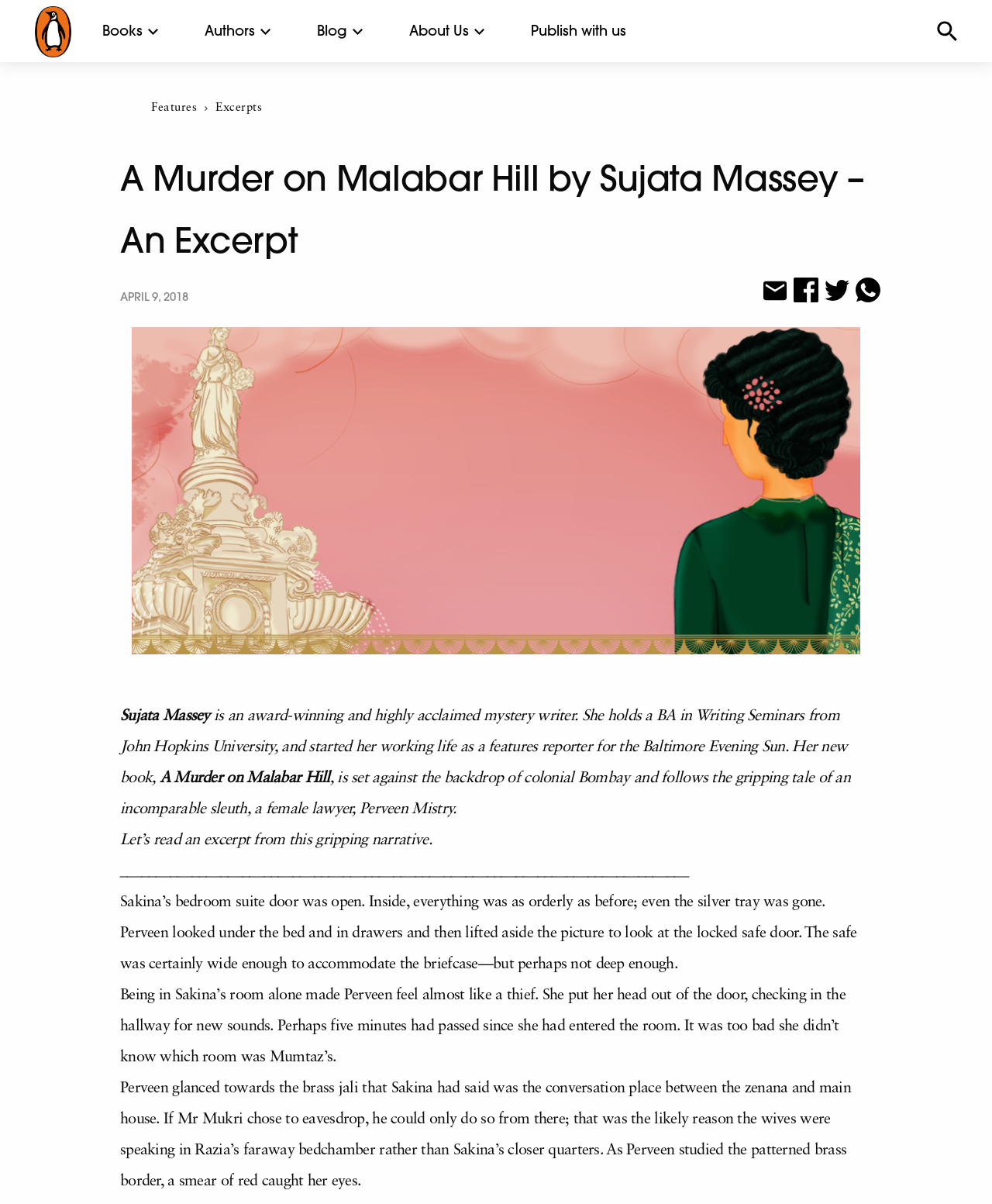Please use the details from the image to answer the following question comprehensively:
What is the date of the excerpt?

The date of the excerpt is mentioned in the text as 'APRIL 9, 2018' which is displayed above the title of the book.